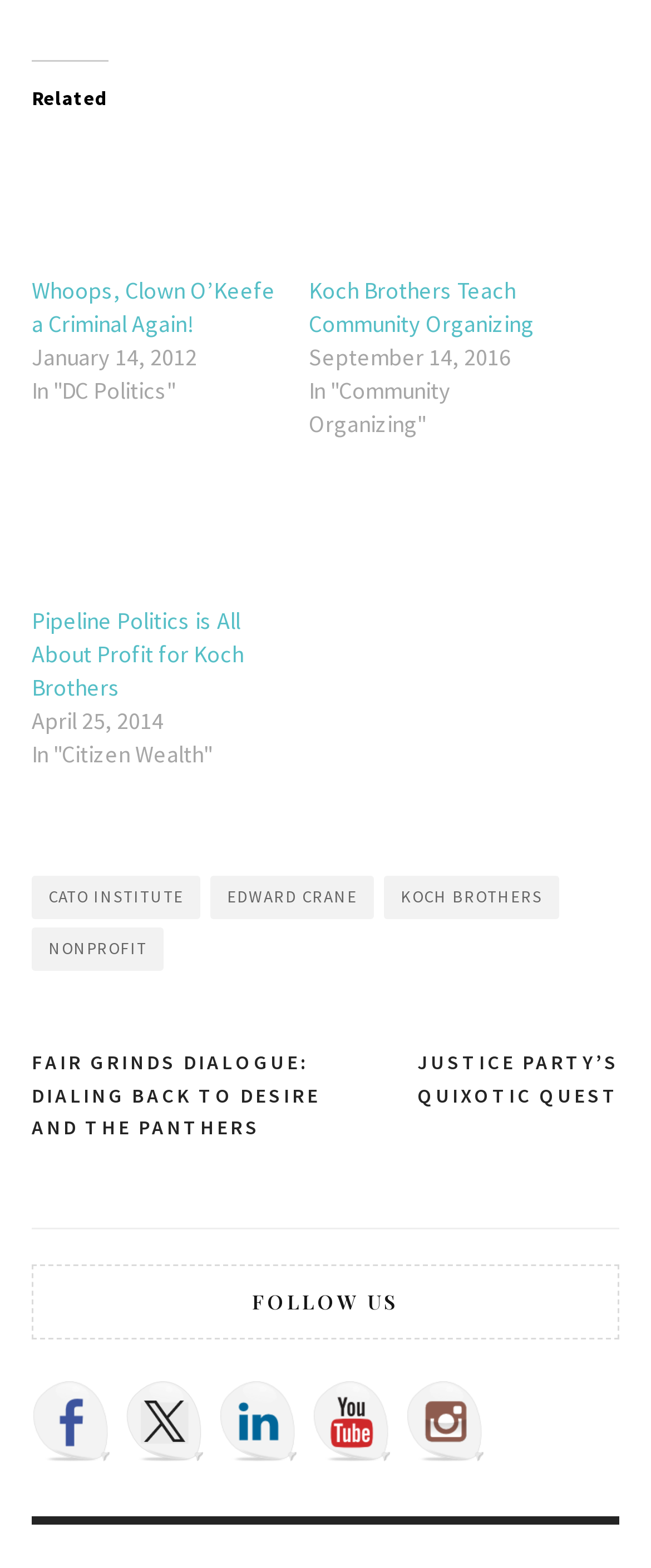Locate the bounding box for the described UI element: "Koch Brothers Teach Community Organizing". Ensure the coordinates are four float numbers between 0 and 1, formatted as [left, top, right, bottom].

[0.474, 0.176, 0.821, 0.216]